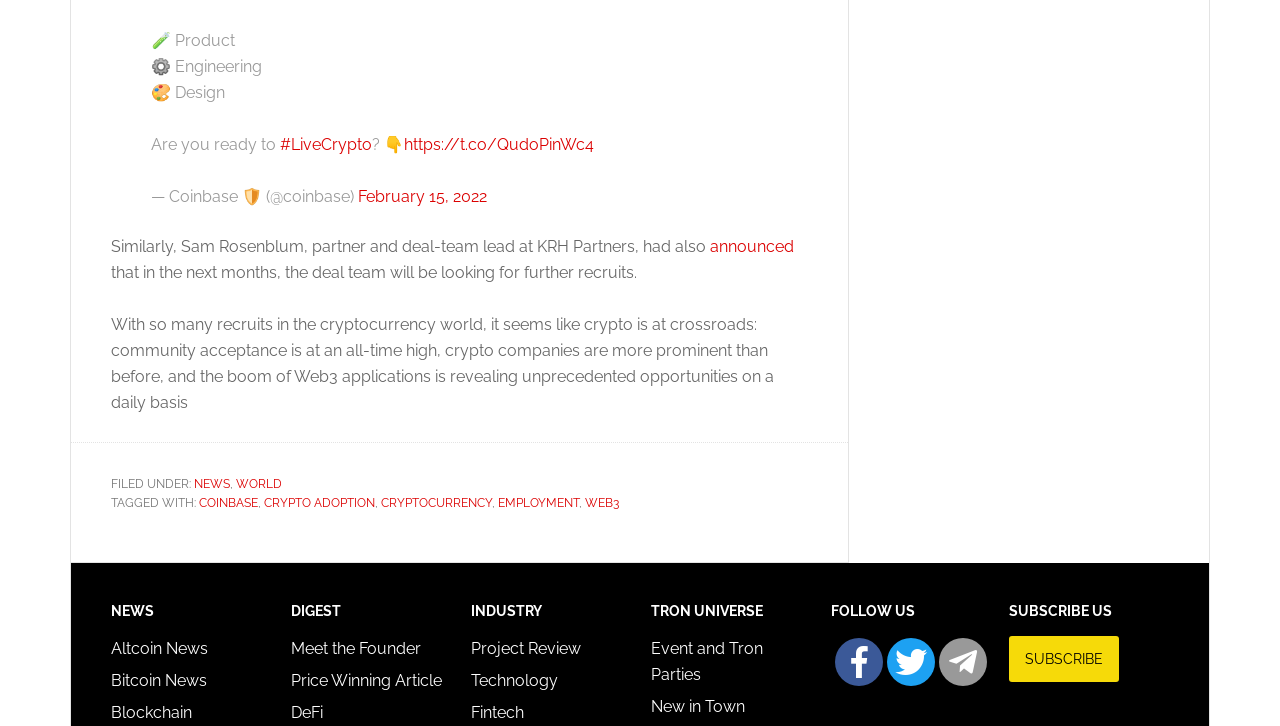Locate the bounding box coordinates of the clickable part needed for the task: "Follow on Twitter".

[0.693, 0.878, 0.73, 0.944]